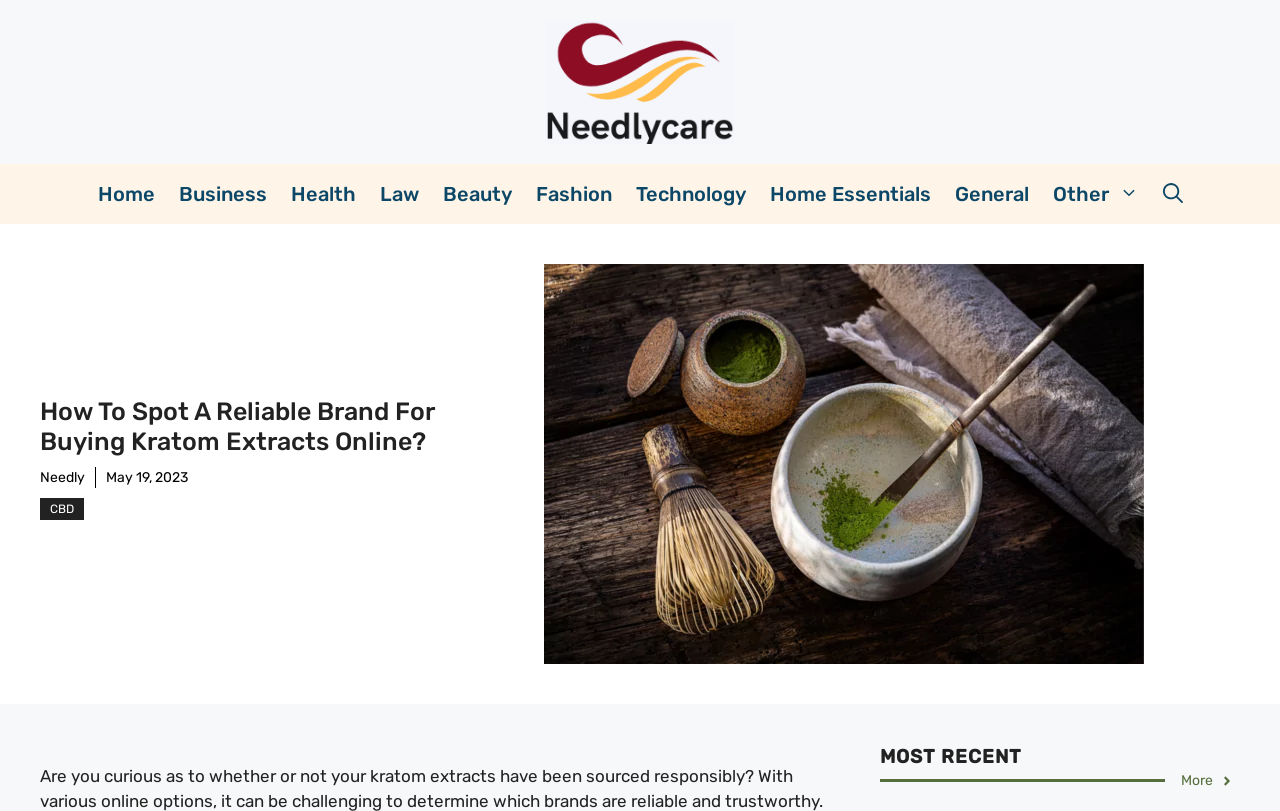Determine the bounding box coordinates of the region to click in order to accomplish the following instruction: "Submit a comment". Provide the coordinates as four float numbers between 0 and 1, specifically [left, top, right, bottom].

None